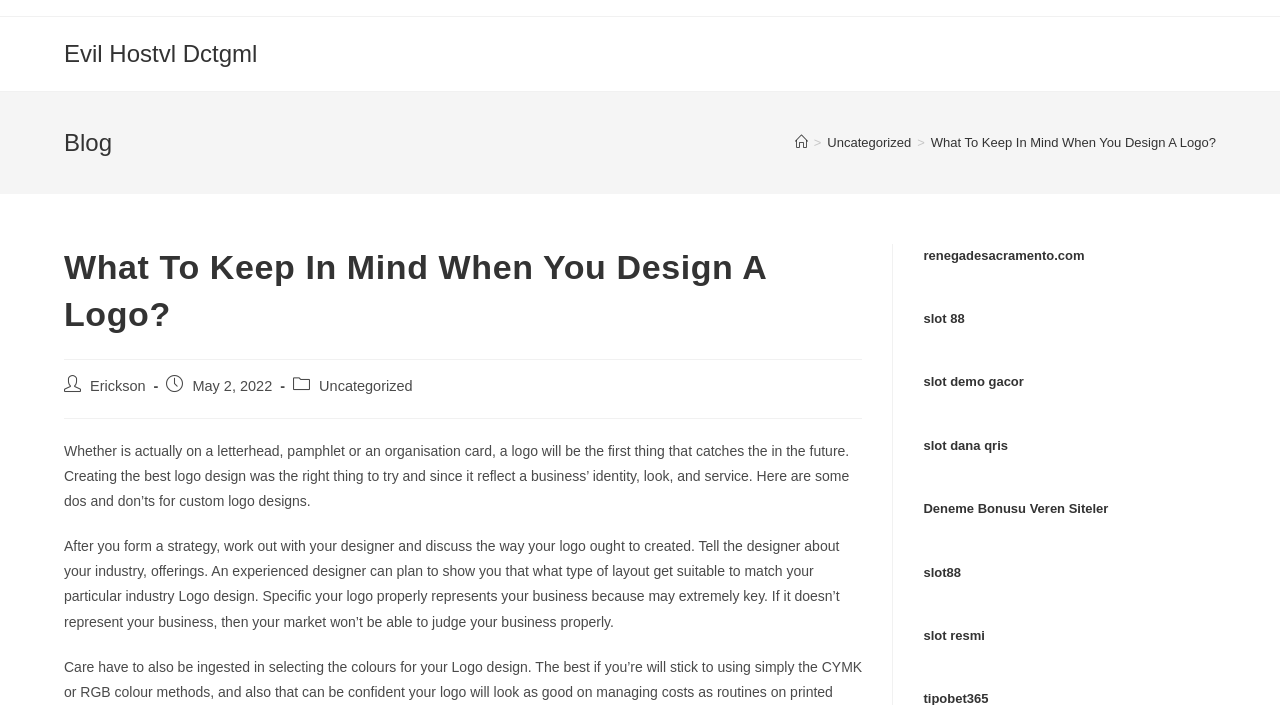From the given element description: "Evil Hostvl Dctgml", find the bounding box for the UI element. Provide the coordinates as four float numbers between 0 and 1, in the order [left, top, right, bottom].

[0.05, 0.057, 0.201, 0.096]